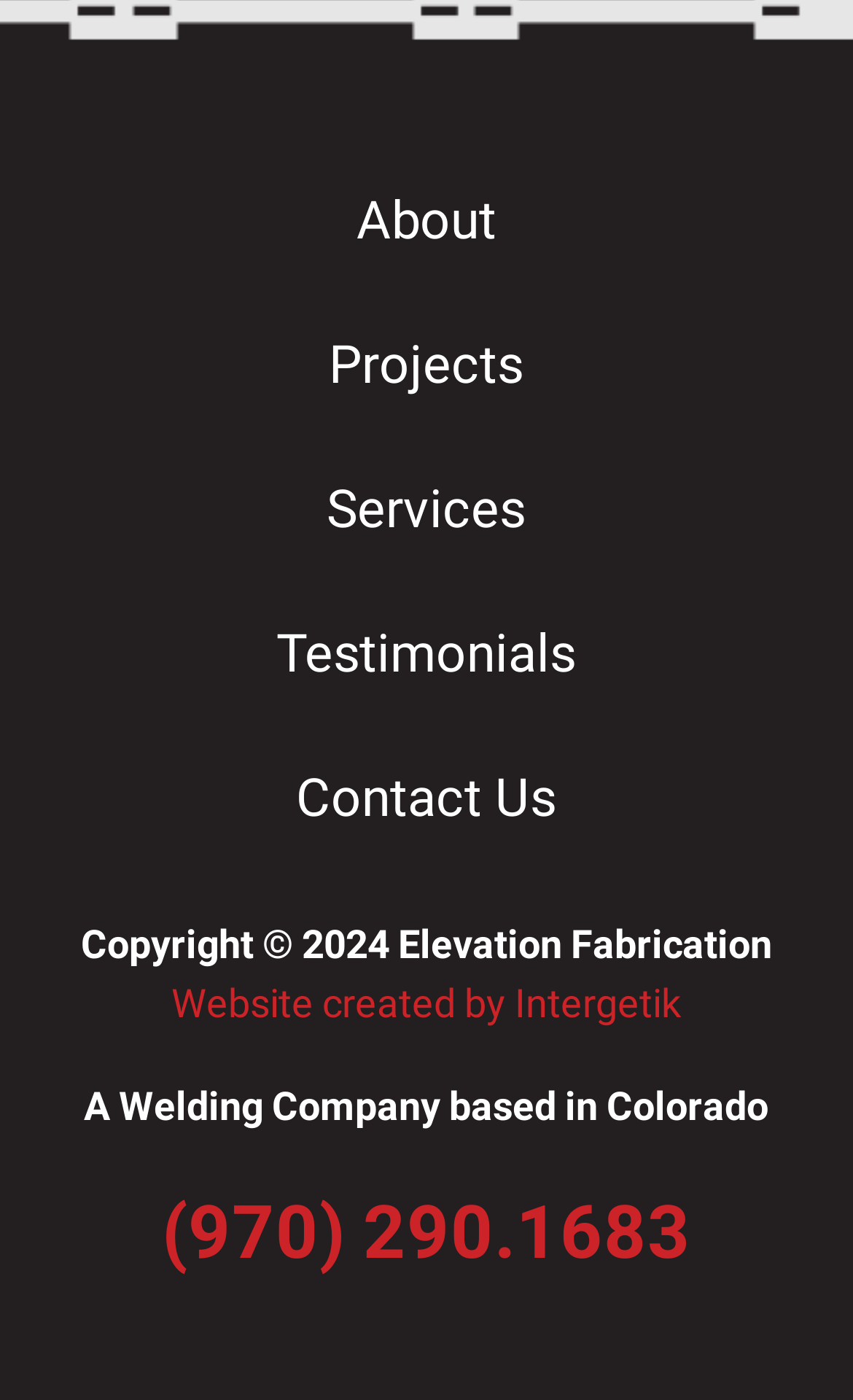What is the company's phone number?
Kindly offer a comprehensive and detailed response to the question.

I found the phone number by looking at the static text elements at the bottom of the page, where I found the text '(970) 290.1683' which is likely to be the company's phone number.